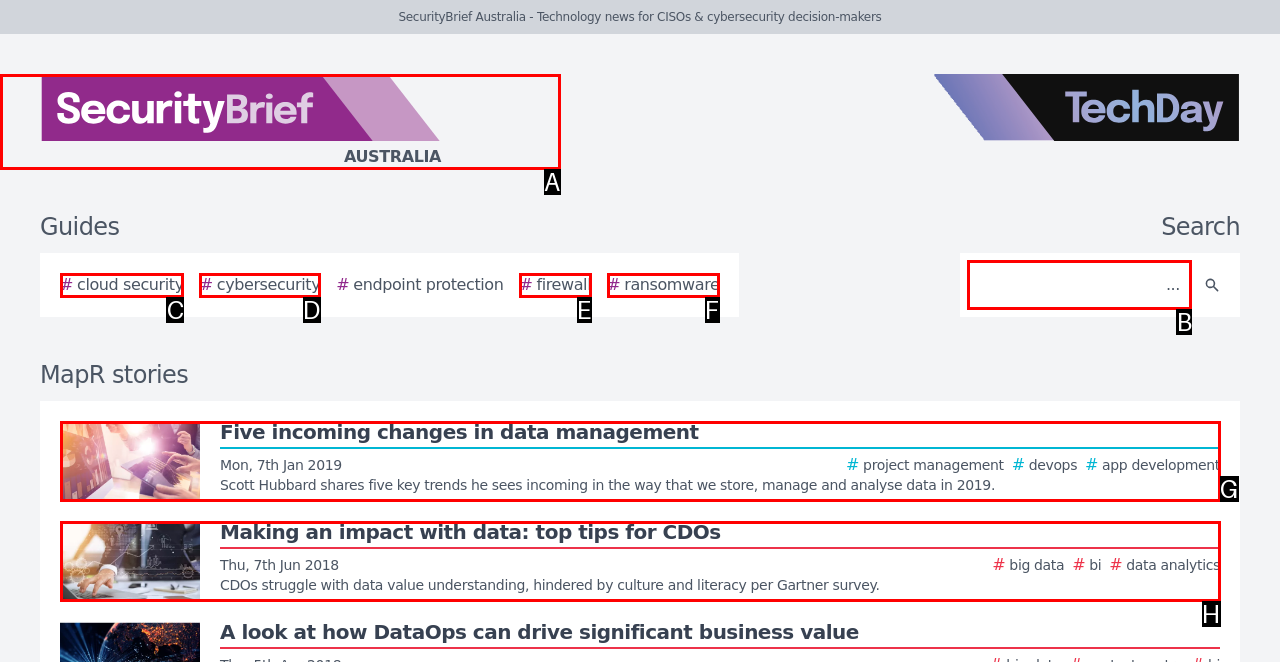Point out the option that needs to be clicked to fulfill the following instruction: Search for something
Answer with the letter of the appropriate choice from the listed options.

B